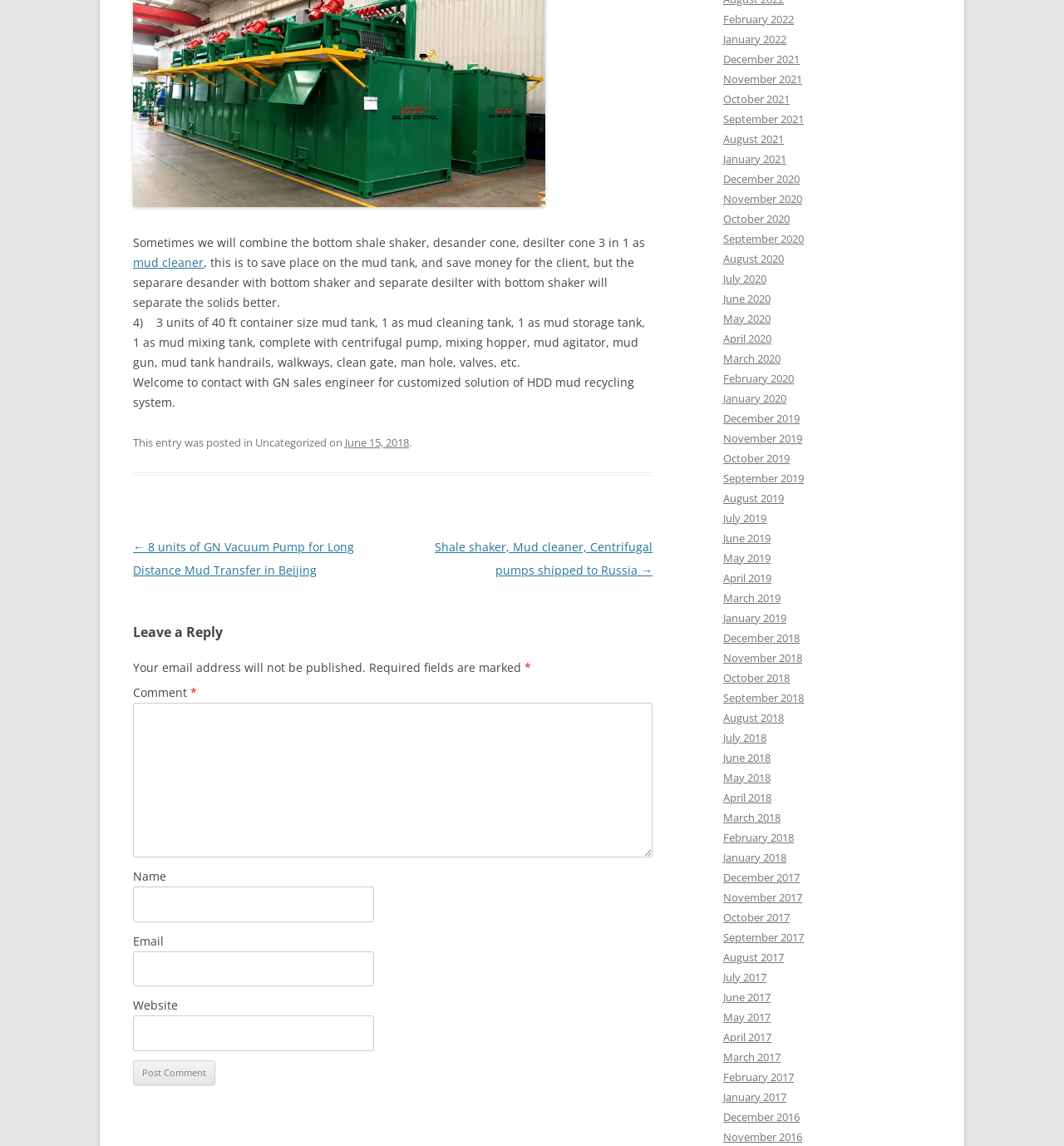Please mark the clickable region by giving the bounding box coordinates needed to complete this instruction: "Enter your name in the 'Name' field".

[0.125, 0.774, 0.351, 0.805]